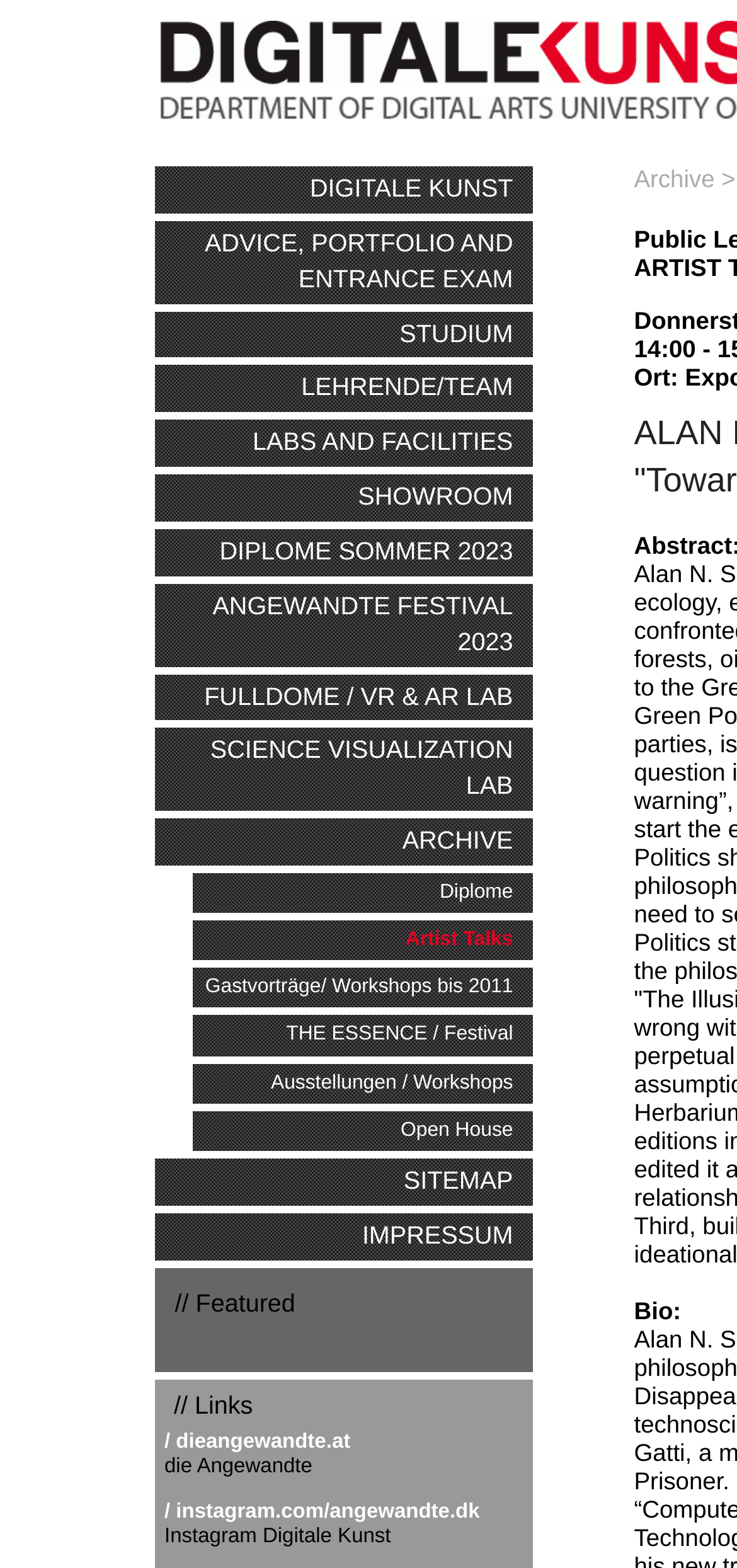Describe all the key features of the webpage in detail.

The webpage is about Digitale Kunst, specifically focused on Alan N. Shapiro. At the top, there is a navigation menu with 11 links, including "DIGITALE KUNST", "ADVICE, PORTFOLIO AND ENTRANCE EXAM", "STUDIUM", and others, which are aligned horizontally and take up about half of the screen width.

Below the navigation menu, there are two columns of links. The left column has 9 links, including "Diplome", "Artist Talks", and "Open House", which are stacked vertically and take up about a quarter of the screen width. The right column has 5 links, including "dieangewandte.at" and "Instagram Digitale Kunst", which are also stacked vertically and take up about a quarter of the screen width.

There are two headings, one labeled "// Featured" and the other labeled "// Links", which separate the links into two sections. There is also a single link "Archive >" located at the bottom right corner of the screen.

In the middle of the page, there is a section with a heading "Bio:", which suggests that there may be a biography or description of Alan N. Shapiro, but the content is not provided in the accessibility tree.